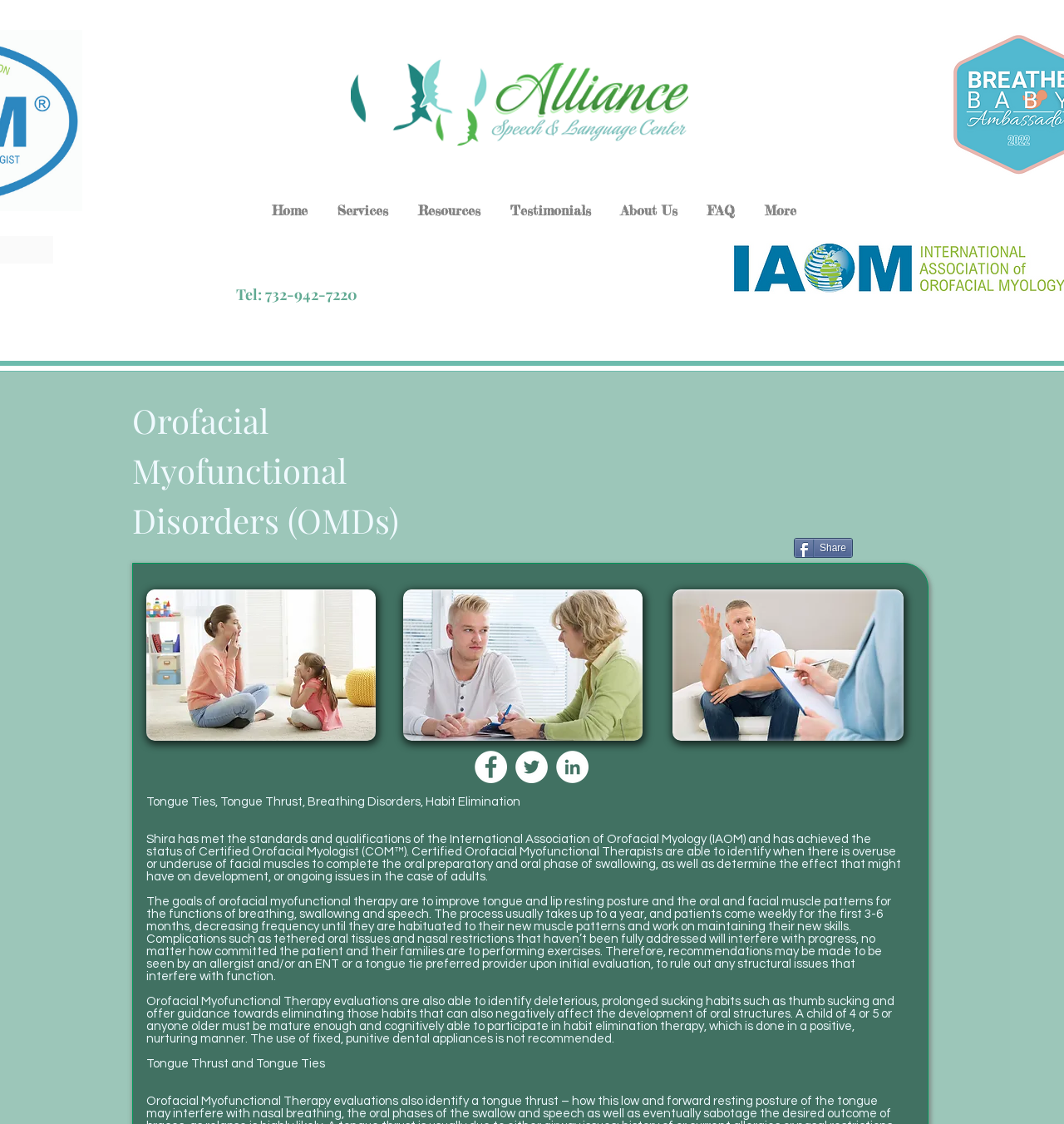Locate the bounding box coordinates of the element that should be clicked to fulfill the instruction: "Call the phone number".

[0.222, 0.253, 0.336, 0.271]